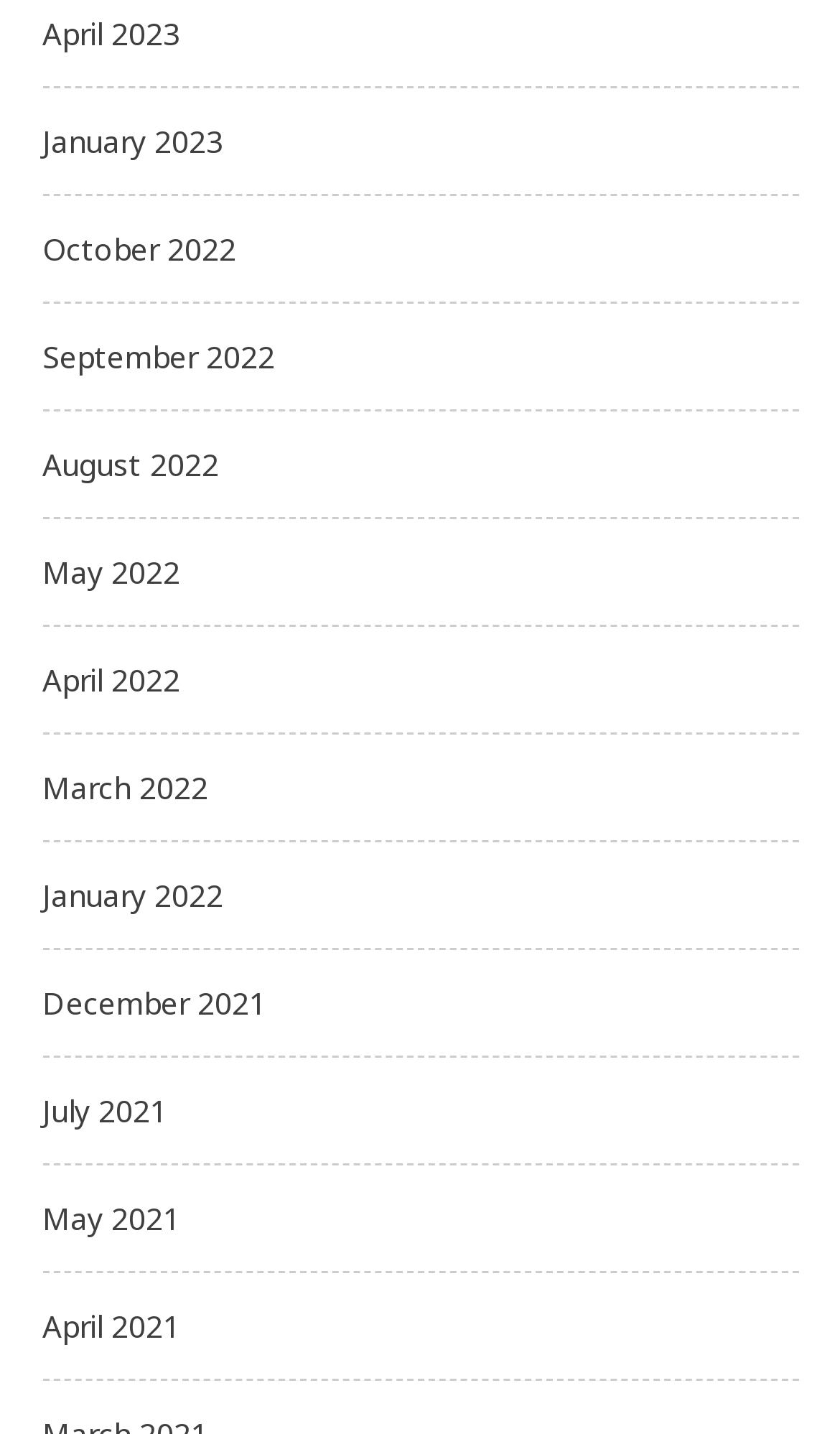Please provide the bounding box coordinates for the element that needs to be clicked to perform the following instruction: "view January 2022". The coordinates should be given as four float numbers between 0 and 1, i.e., [left, top, right, bottom].

[0.05, 0.61, 0.265, 0.638]